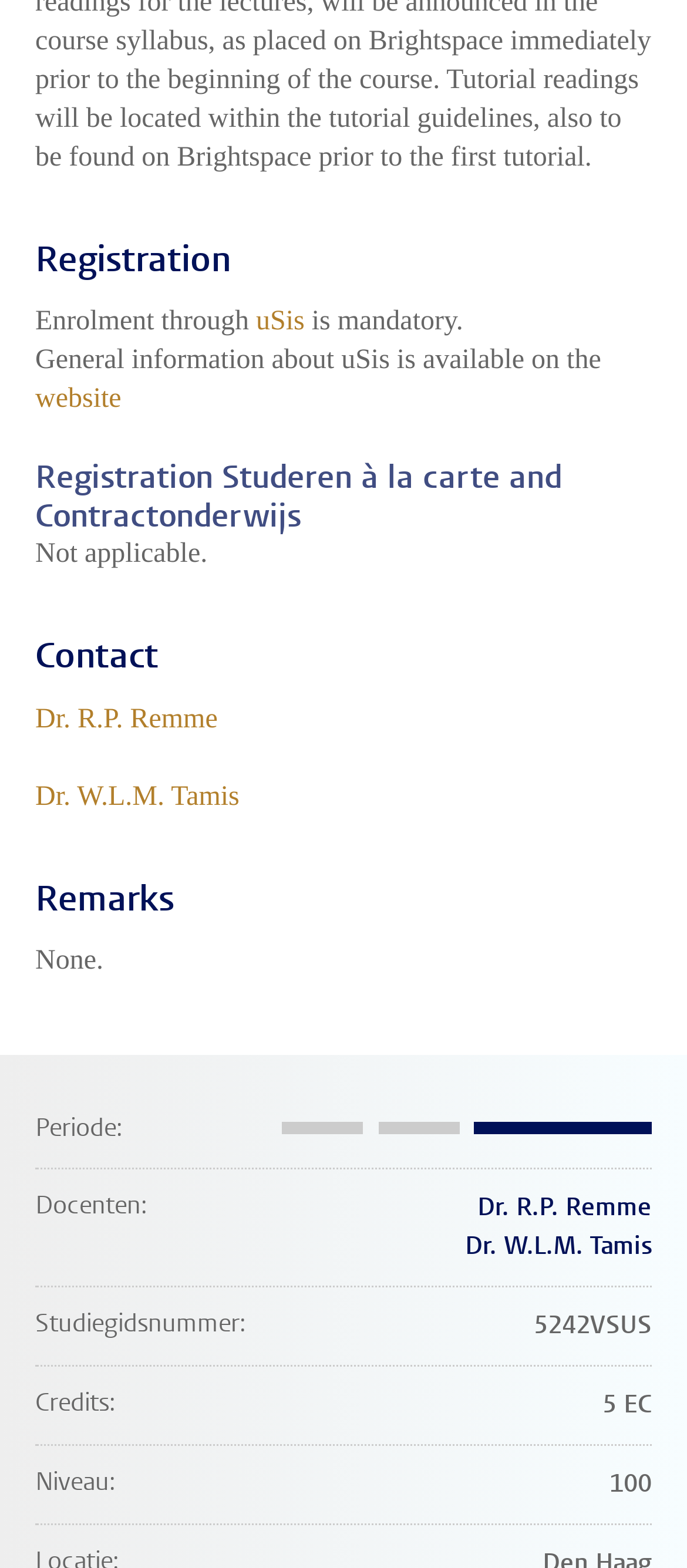Use the details in the image to answer the question thoroughly: 
What is the registration method?

The registration method is mentioned in the first section of the webpage, where it says 'Enrolment through uSis is mandatory.'